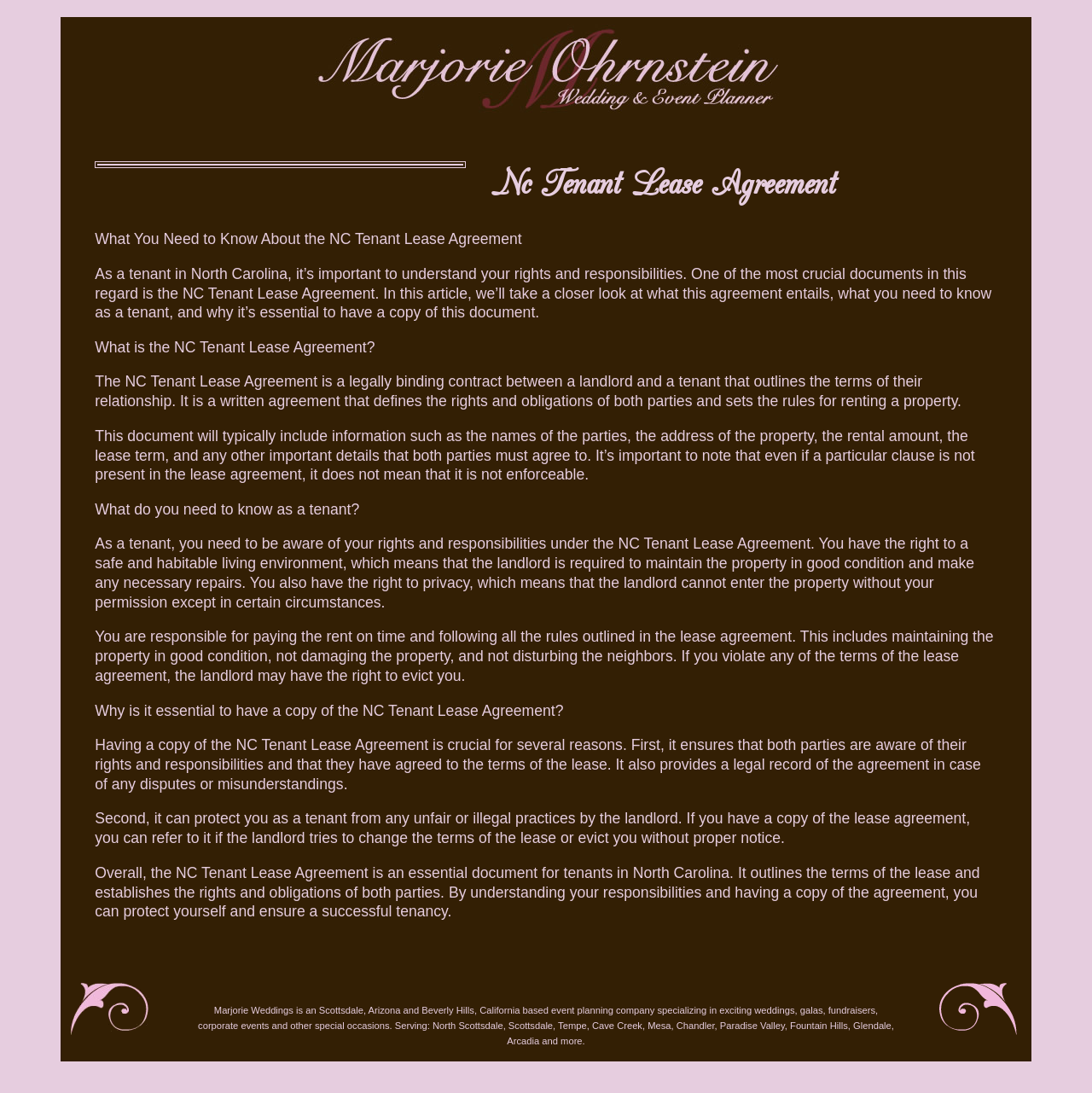Generate the text content of the main heading of the webpage.

Nc Tenant Lease Agreement